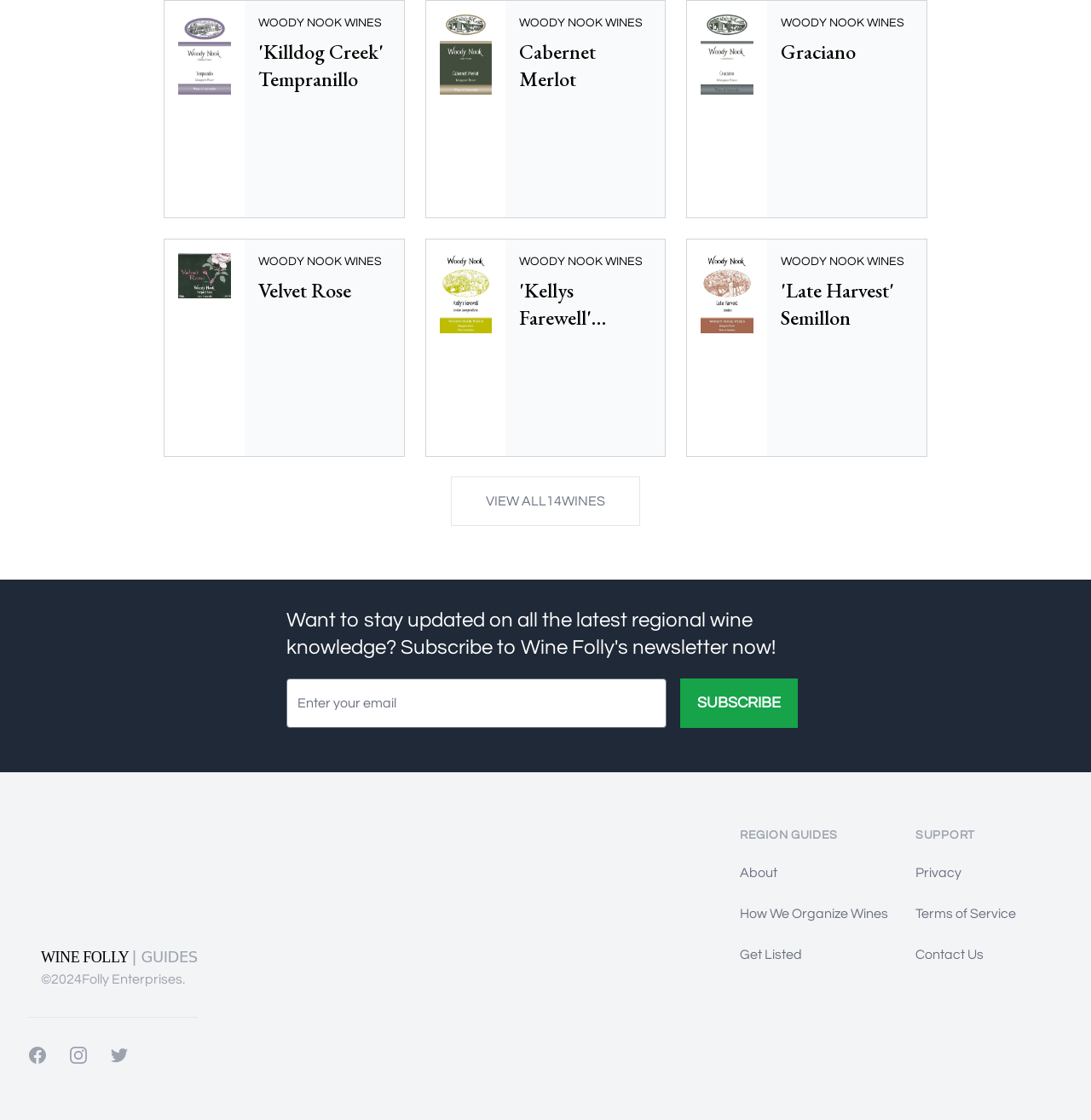How many wine bottle previews are shown?
Examine the image and provide an in-depth answer to the question.

I counted the number of links with 'Bottle Preview' in their OCR text, and there are 6 of them.